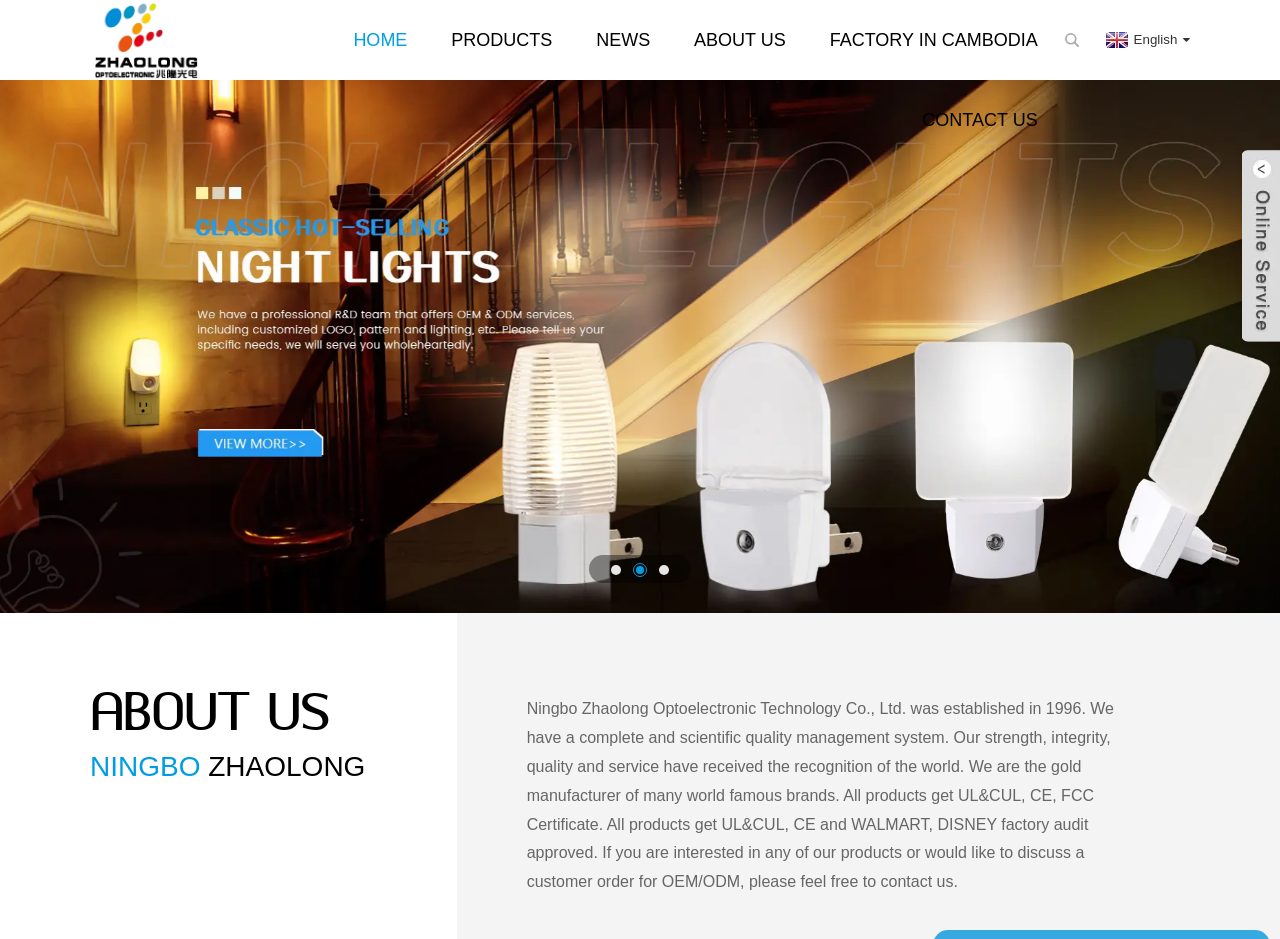What certifications do the company's products have?
Give a detailed and exhaustive answer to the question.

The company's products have certifications from UL&CUL, CE, and FCC, as mentioned in the StaticText element located at the bottom of the webpage.